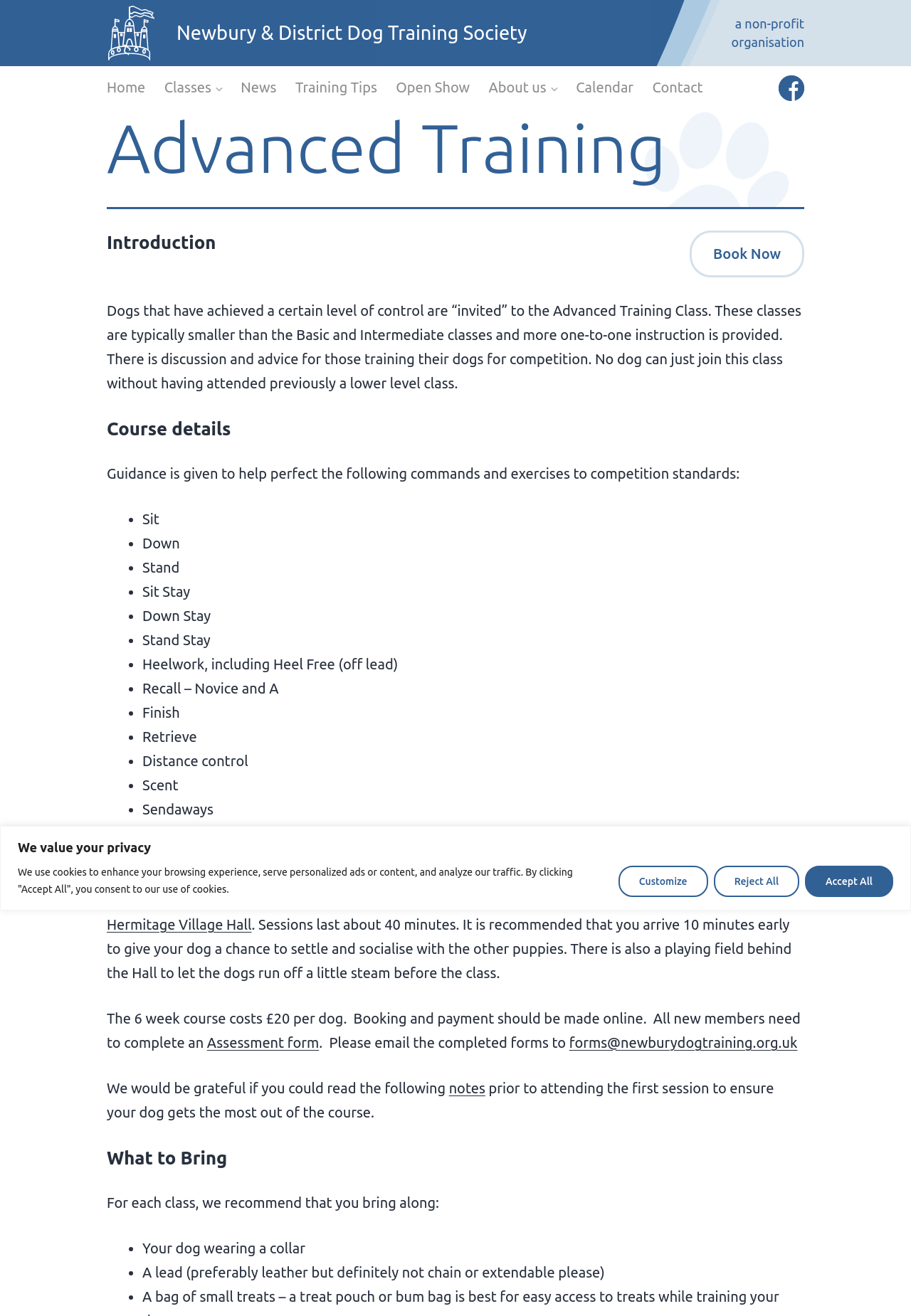Please find the bounding box coordinates of the element's region to be clicked to carry out this instruction: "Visit the 'Hermitage Village Hall' page".

[0.117, 0.696, 0.276, 0.708]